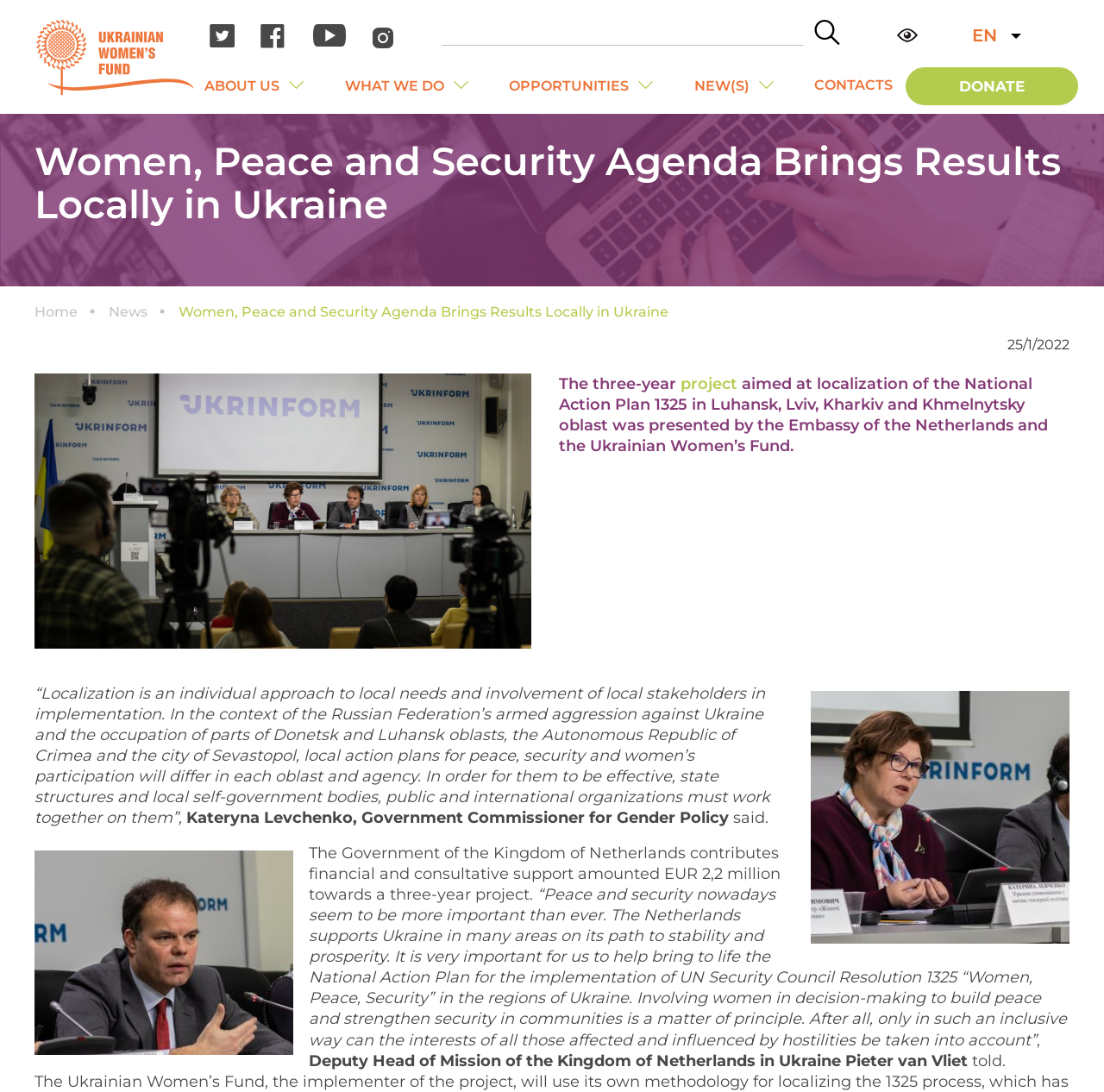What is the name of the fund mentioned in the webpage?
Using the visual information, respond with a single word or phrase.

Ukrainian Women's Fund